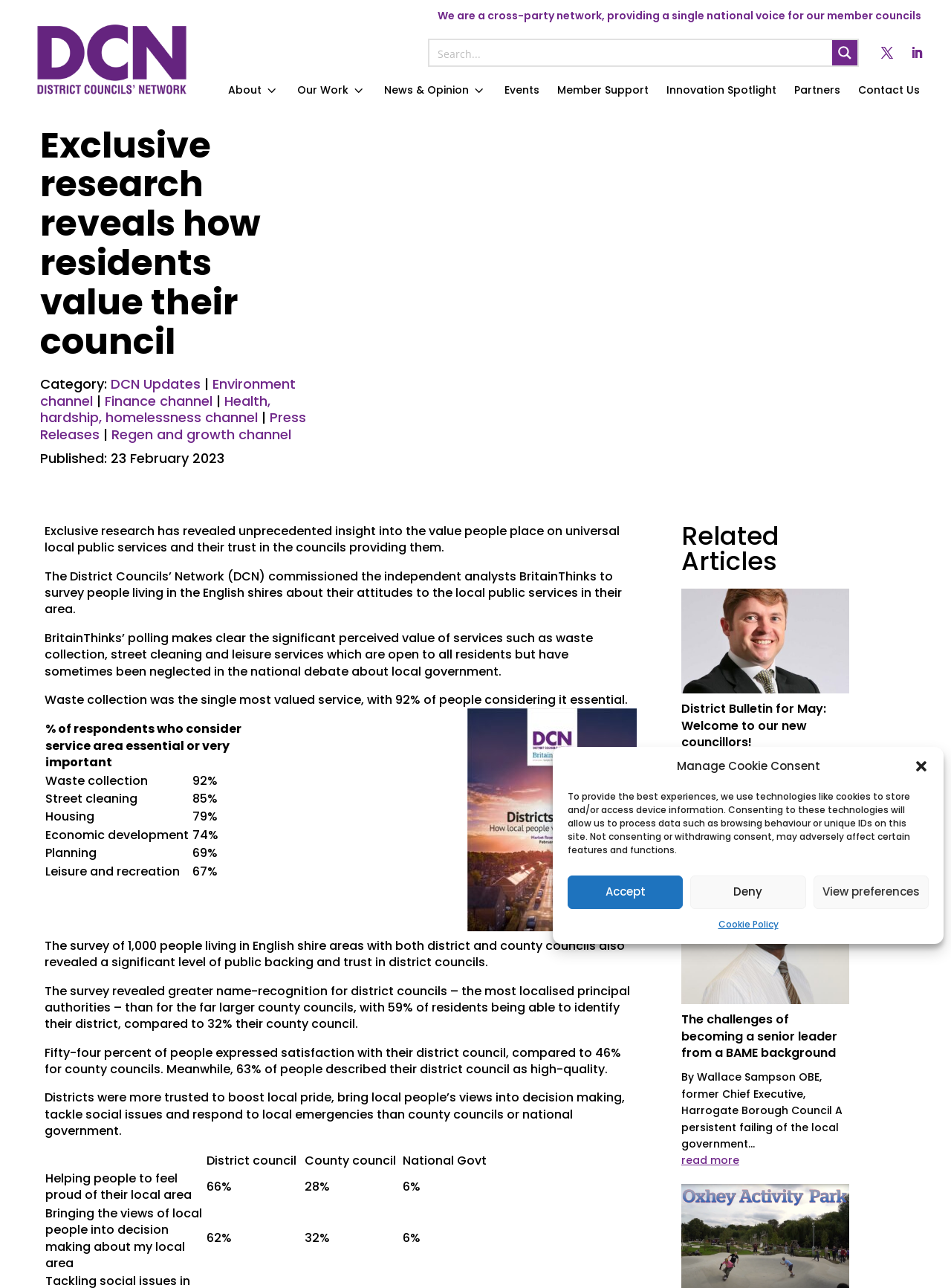What percentage of respondents consider waste collection essential or very important?
Based on the screenshot, provide your answer in one word or phrase.

92%